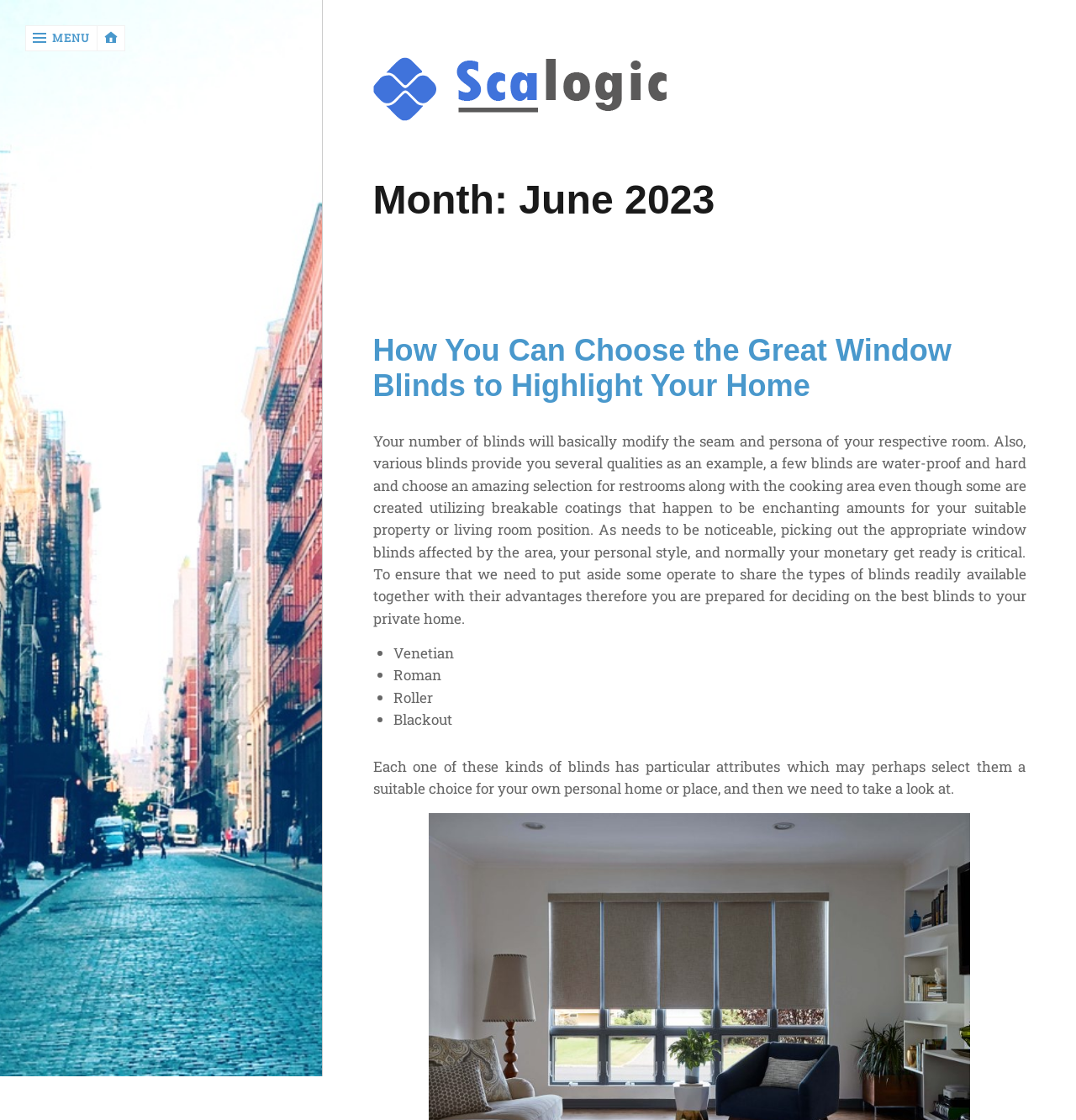Please use the details from the image to answer the following question comprehensively:
What is the topic of the article?

I inferred the topic by reading the heading 'How You Can Choose the Great Window Blinds to Highlight Your Home' and the subsequent text that discusses different types of blinds.